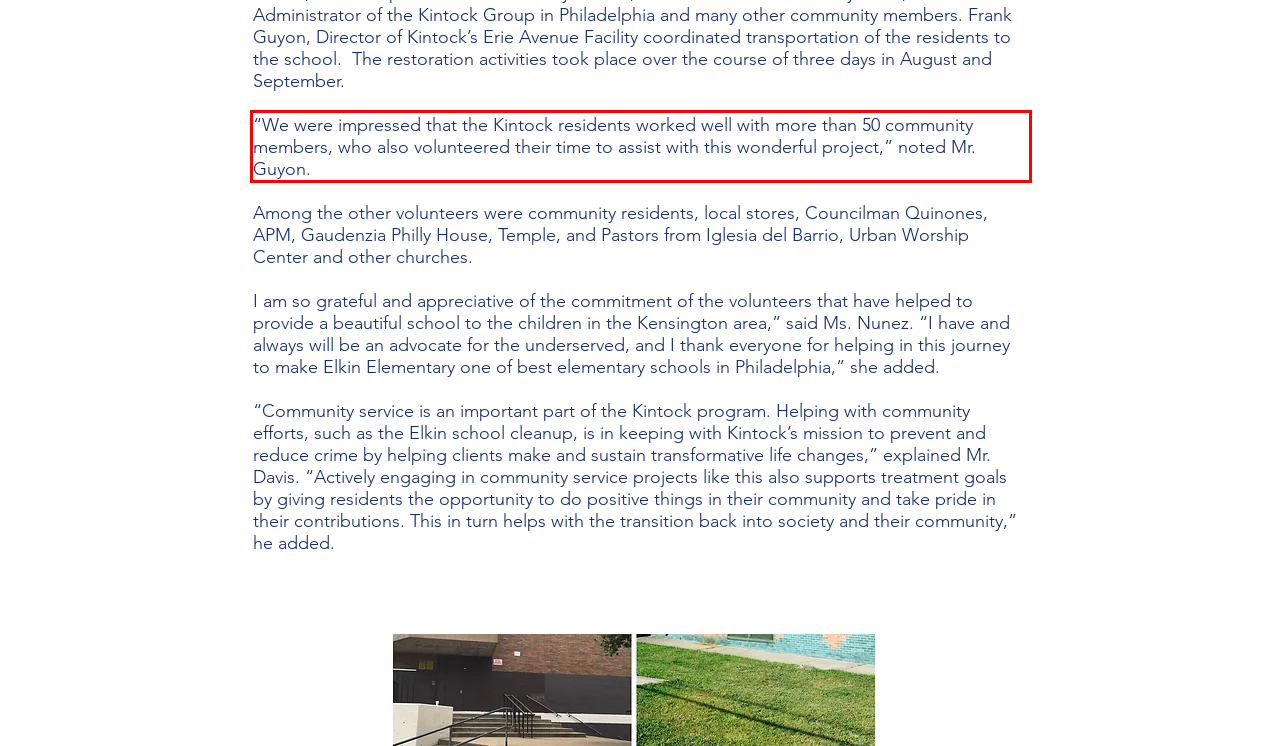Please identify and extract the text from the UI element that is surrounded by a red bounding box in the provided webpage screenshot.

“We were impressed that the Kintock residents worked well with more than 50 community members, who also volunteered their time to assist with this wonderful project,” noted Mr. Guyon.